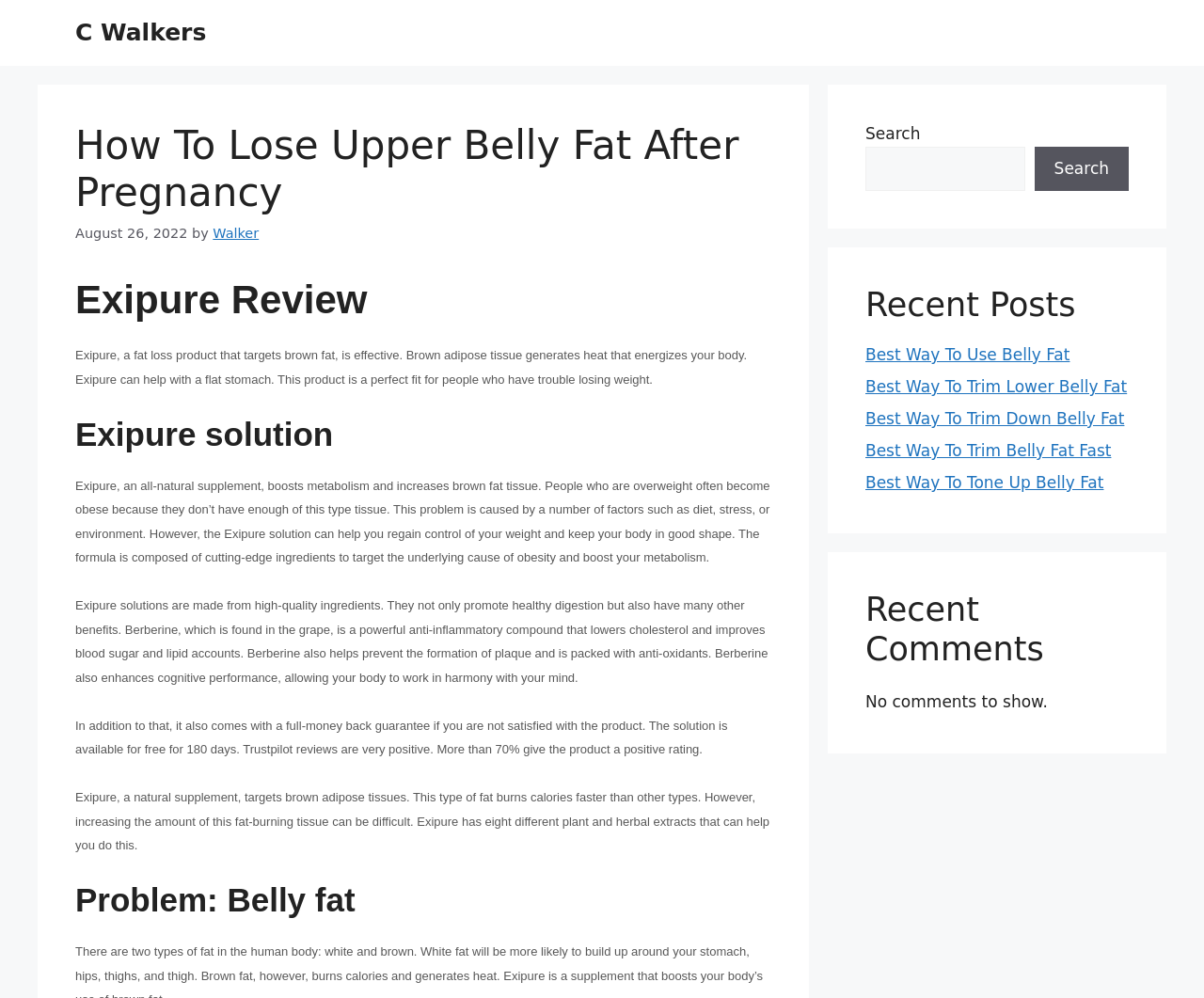Determine the bounding box of the UI component based on this description: "Search". The bounding box coordinates should be four float values between 0 and 1, i.e., [left, top, right, bottom].

[0.859, 0.147, 0.938, 0.191]